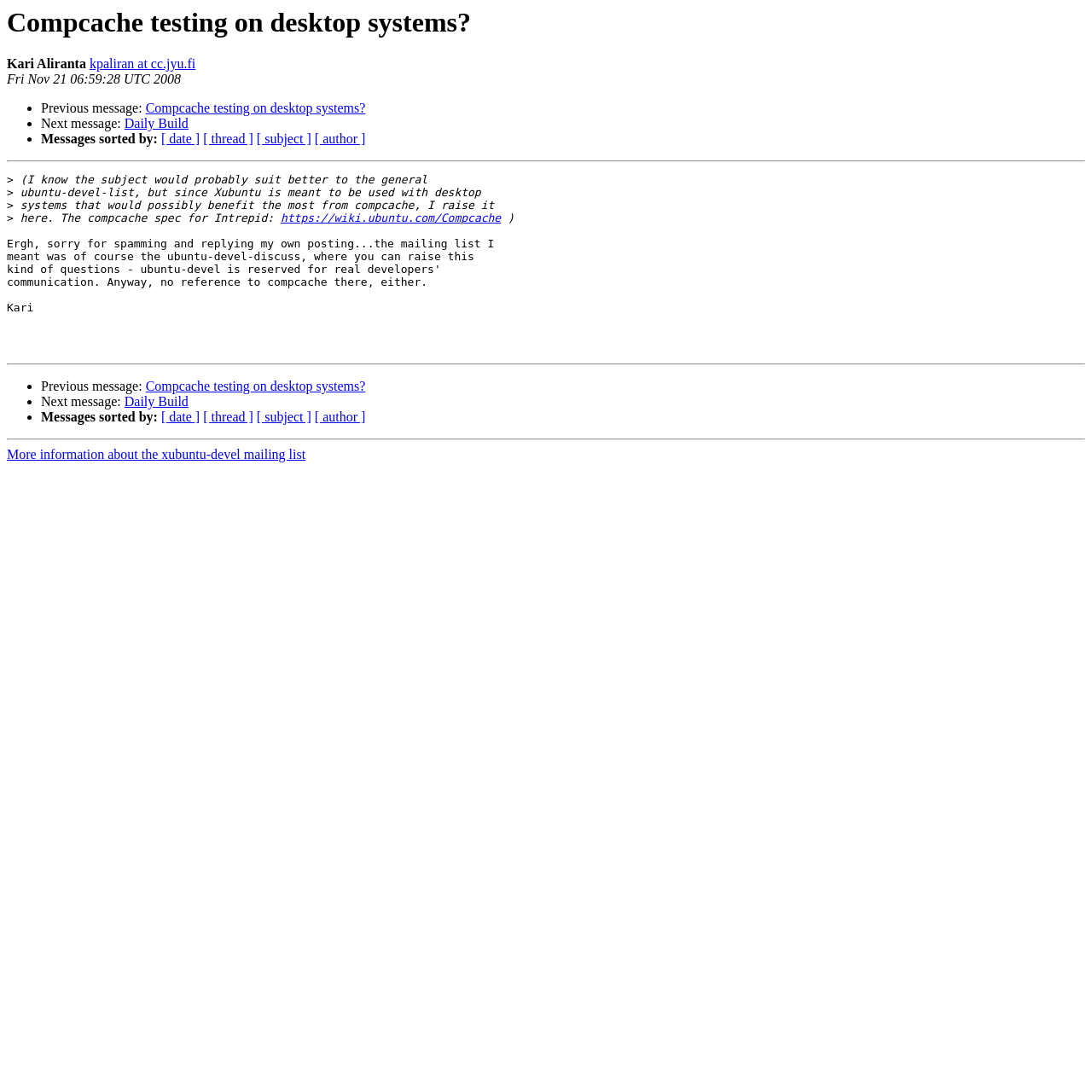Locate the UI element described by [ author ] and provide its bounding box coordinates. Use the format (top-left x, top-left y, bottom-right x, bottom-right y) with all values as floating point numbers between 0 and 1.

[0.288, 0.375, 0.335, 0.389]